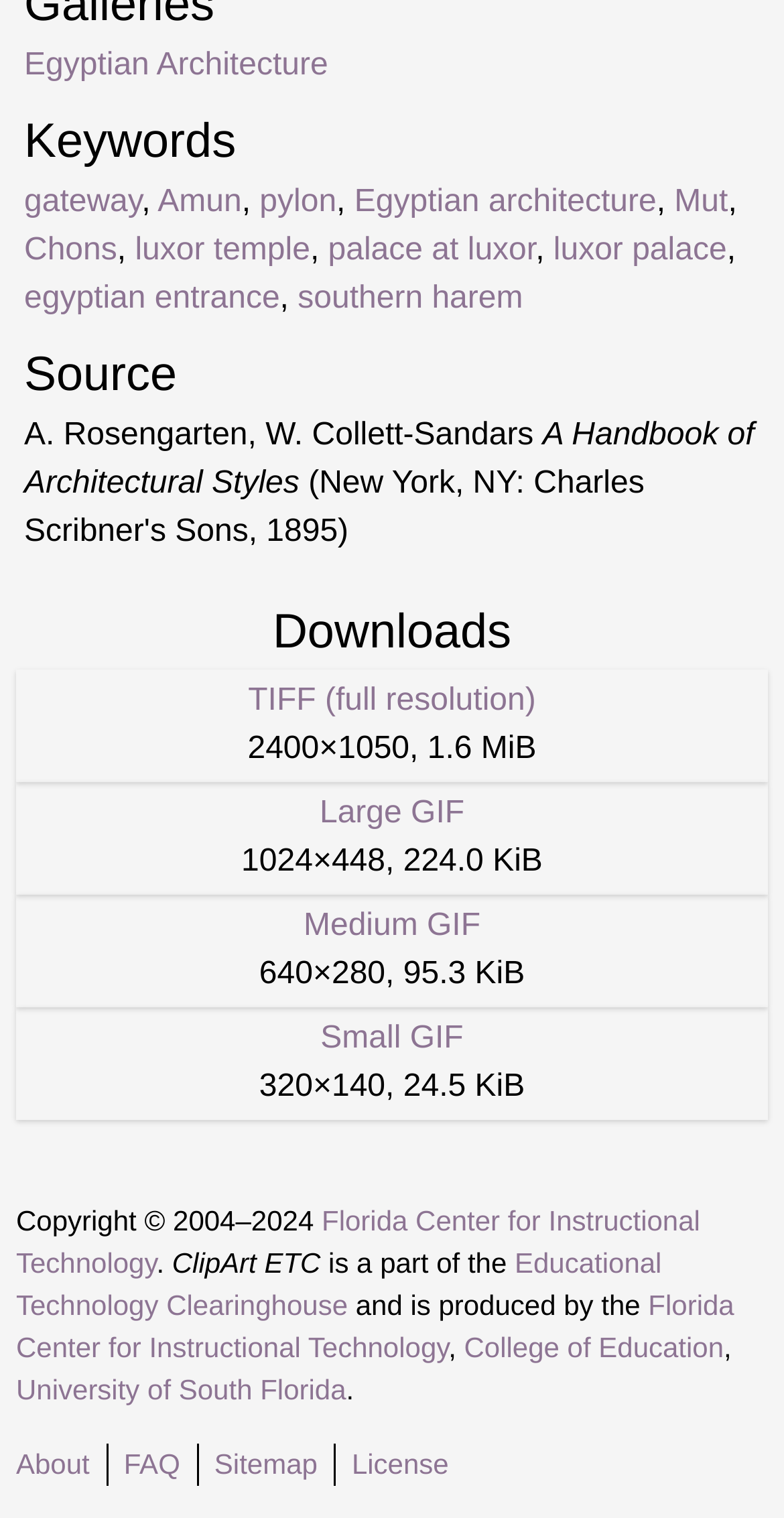Please identify the bounding box coordinates of the element I need to click to follow this instruction: "Download the image in TIFF format".

[0.316, 0.45, 0.683, 0.473]